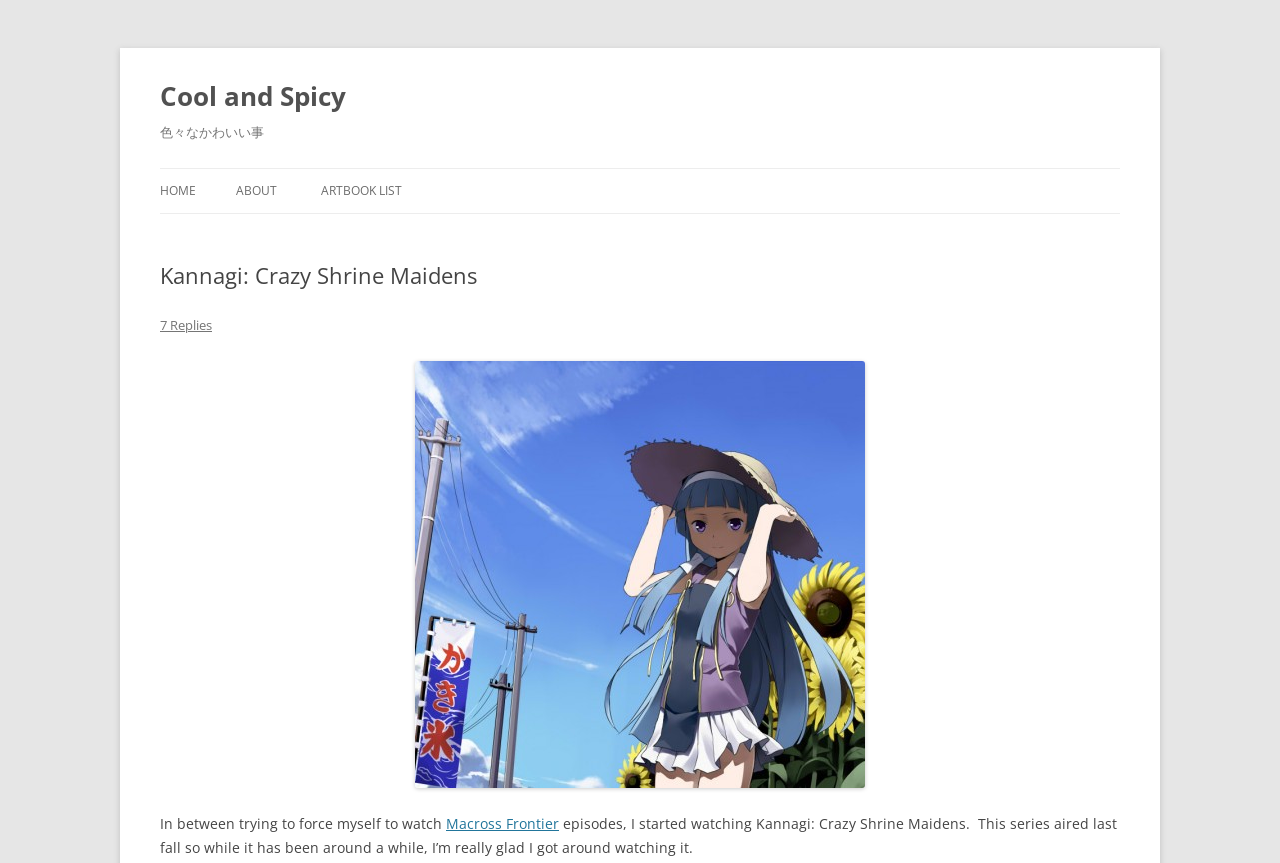How many replies are there to the blog post?
Please provide a detailed and thorough answer to the question.

I found this answer by looking at the link '7 Replies' which is a child element of the header 'Kannagi: Crazy Shrine Maidens'.